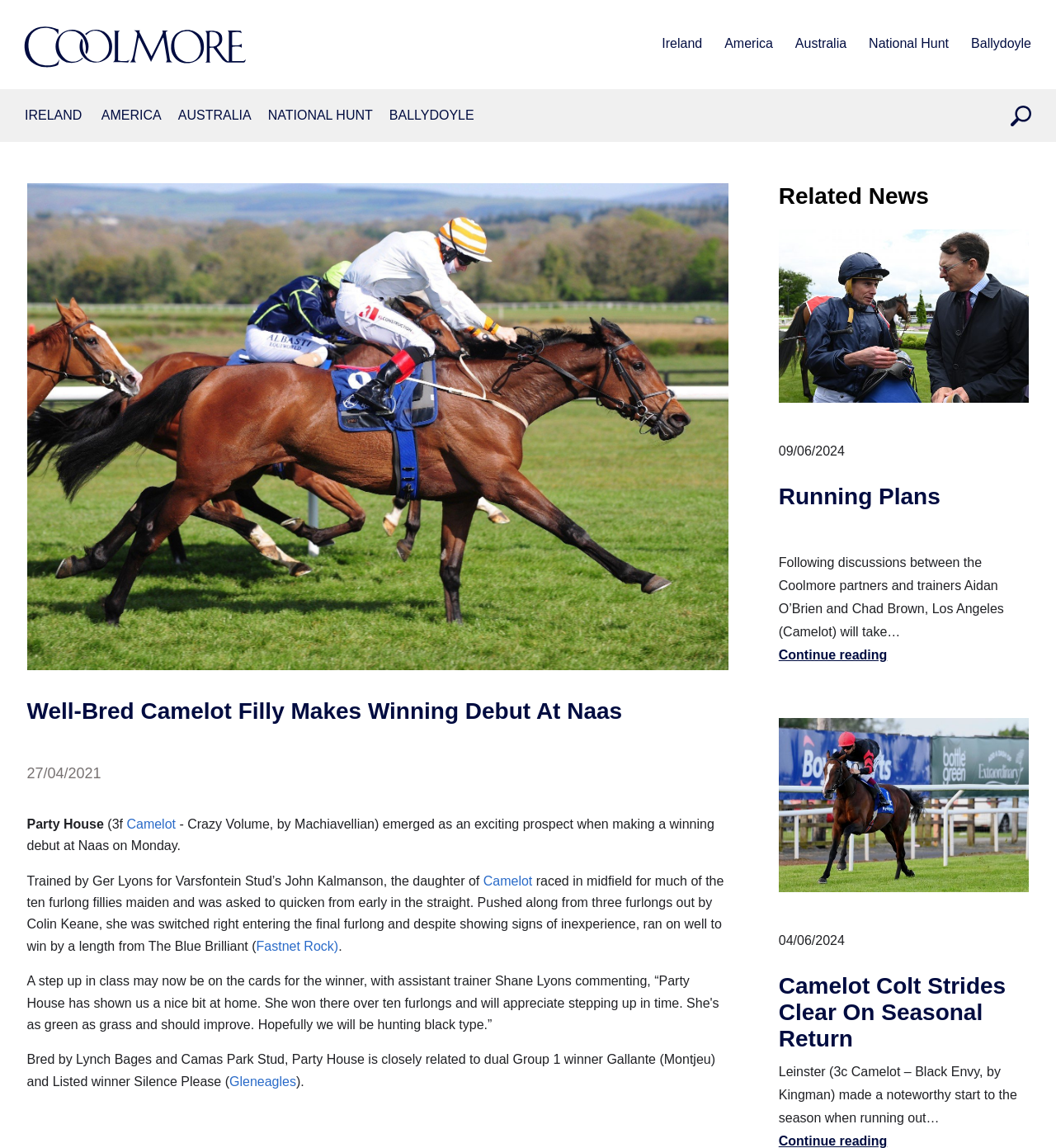What is the name of the trainer of Los Angeles?
Please provide a comprehensive and detailed answer to the question.

I found the answer by reading the text that says 'Following discussions between the Coolmore partners and trainers Aidan O’Brien and Chad Brown, Los Angeles (Camelot) will take...' which indicates that Los Angeles is trained by either Aidan O’Brien or Chad Brown.